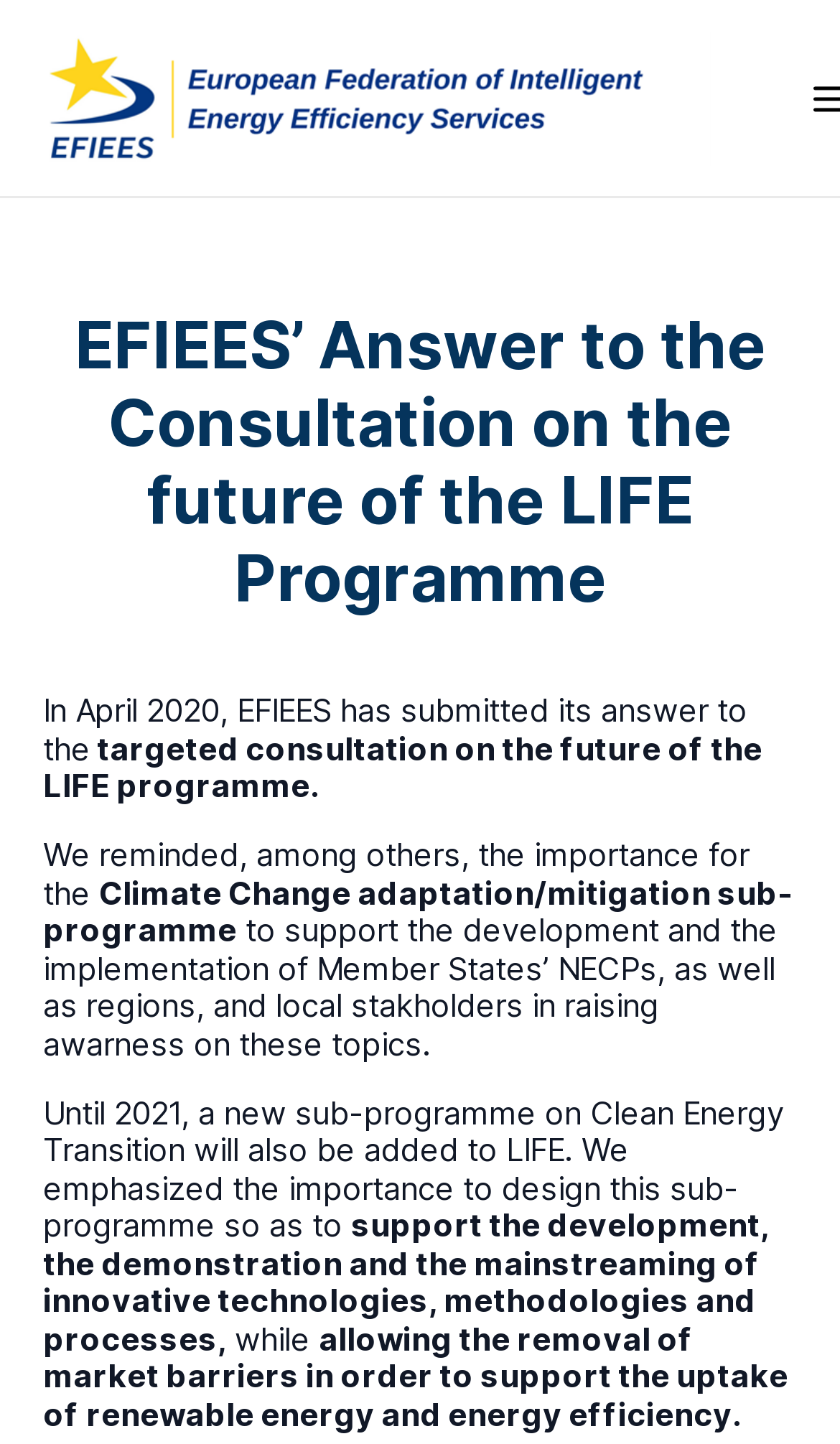Using the provided element description, identify the bounding box coordinates as (top-left x, top-left y, bottom-right x, bottom-right y). Ensure all values are between 0 and 1. Description: alt="efiees.eu"

[0.051, 0.053, 0.846, 0.08]